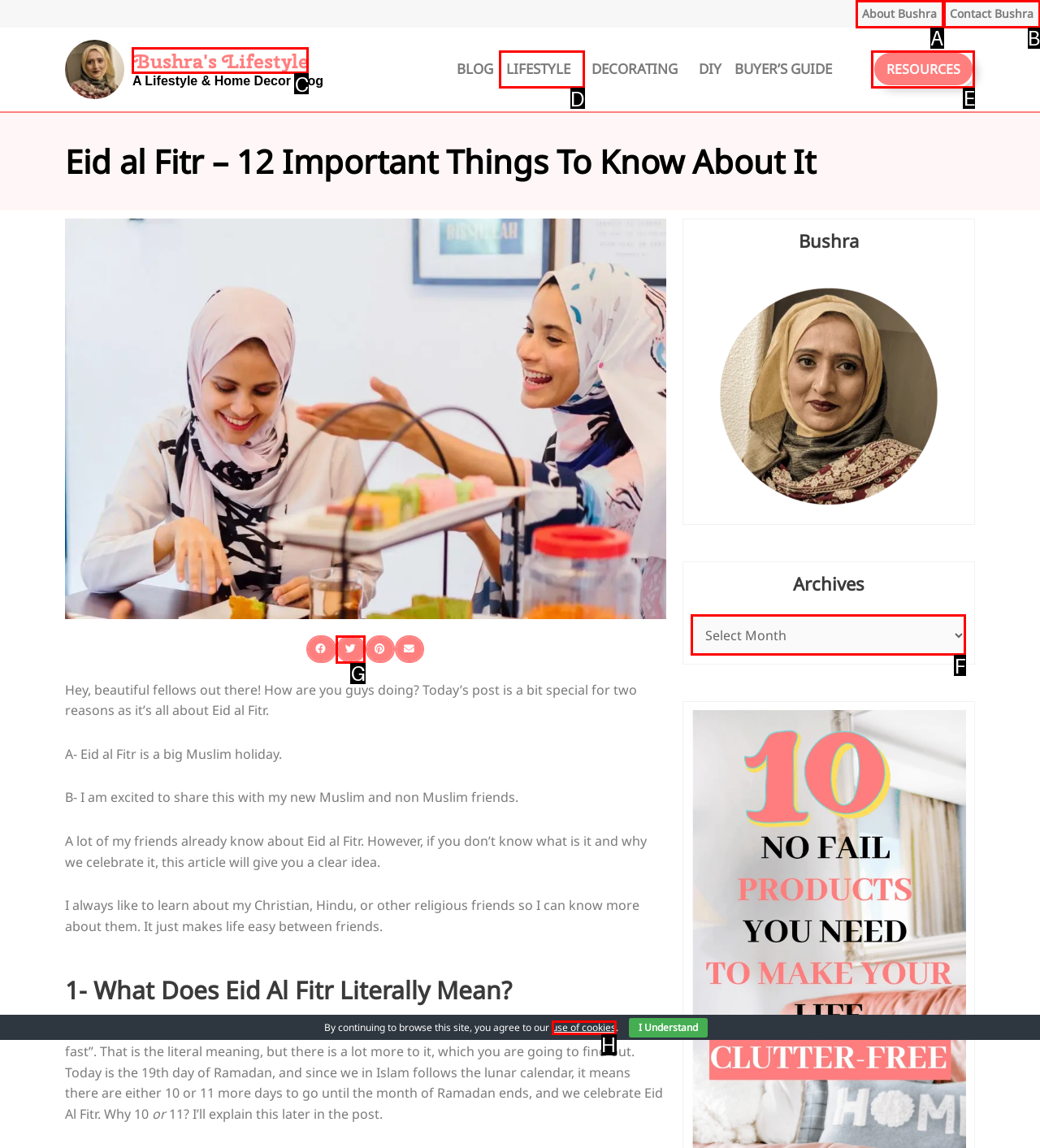Identify the letter of the correct UI element to fulfill the task: Explore the 'LIFESTYLE' category from the given options in the screenshot.

D